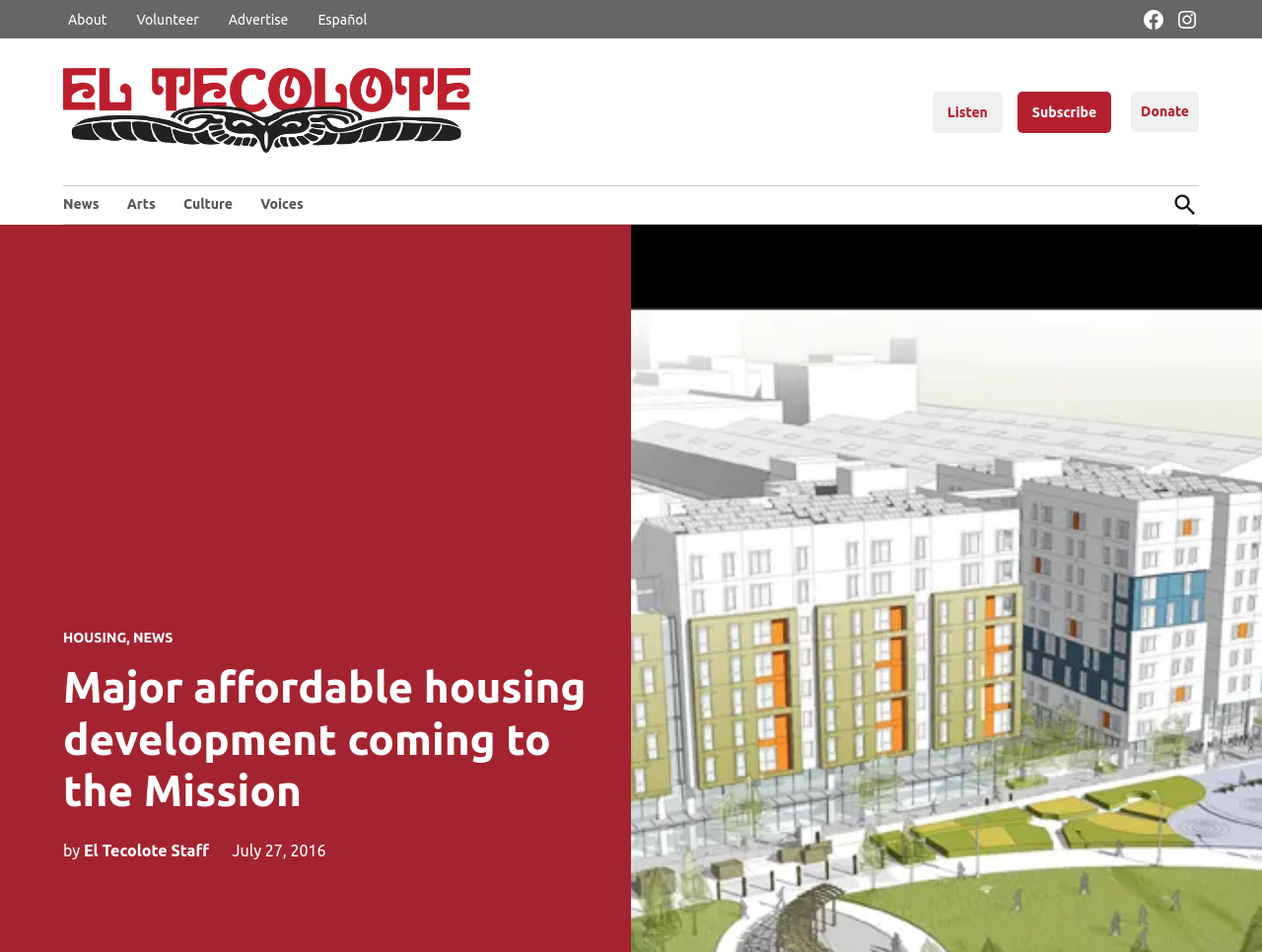Find the bounding box coordinates of the clickable element required to execute the following instruction: "search something". Provide the coordinates as four float numbers between 0 and 1, i.e., [left, top, right, bottom].

[0.928, 0.196, 0.95, 0.235]